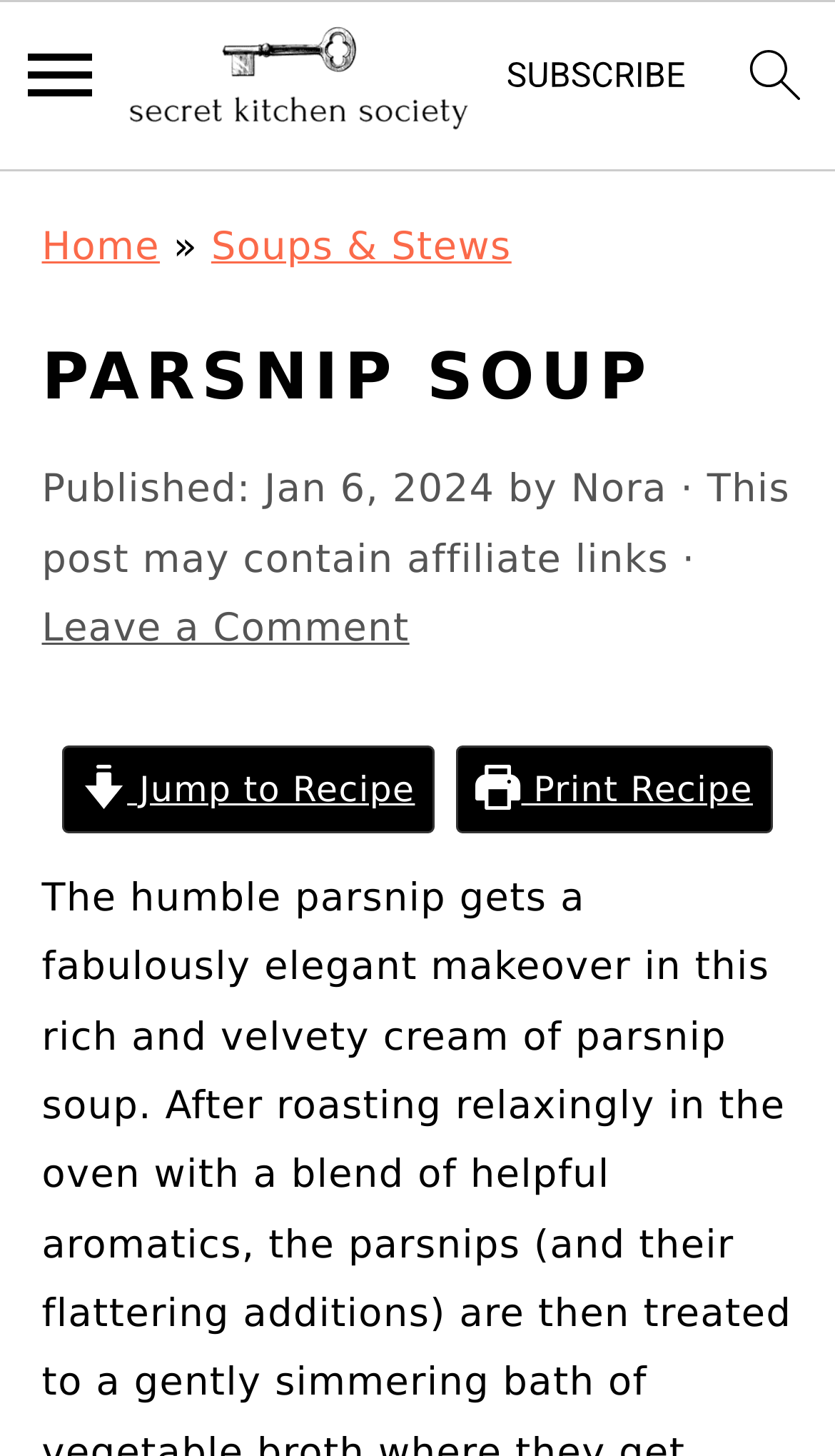What is the purpose of the 'Jump to Recipe' link?
Please give a detailed answer to the question using the information shown in the image.

I inferred the answer by considering the context of the link, which is located near other links like 'Leave a Comment' and 'Print Recipe', and is likely intended to help users quickly access the recipe.